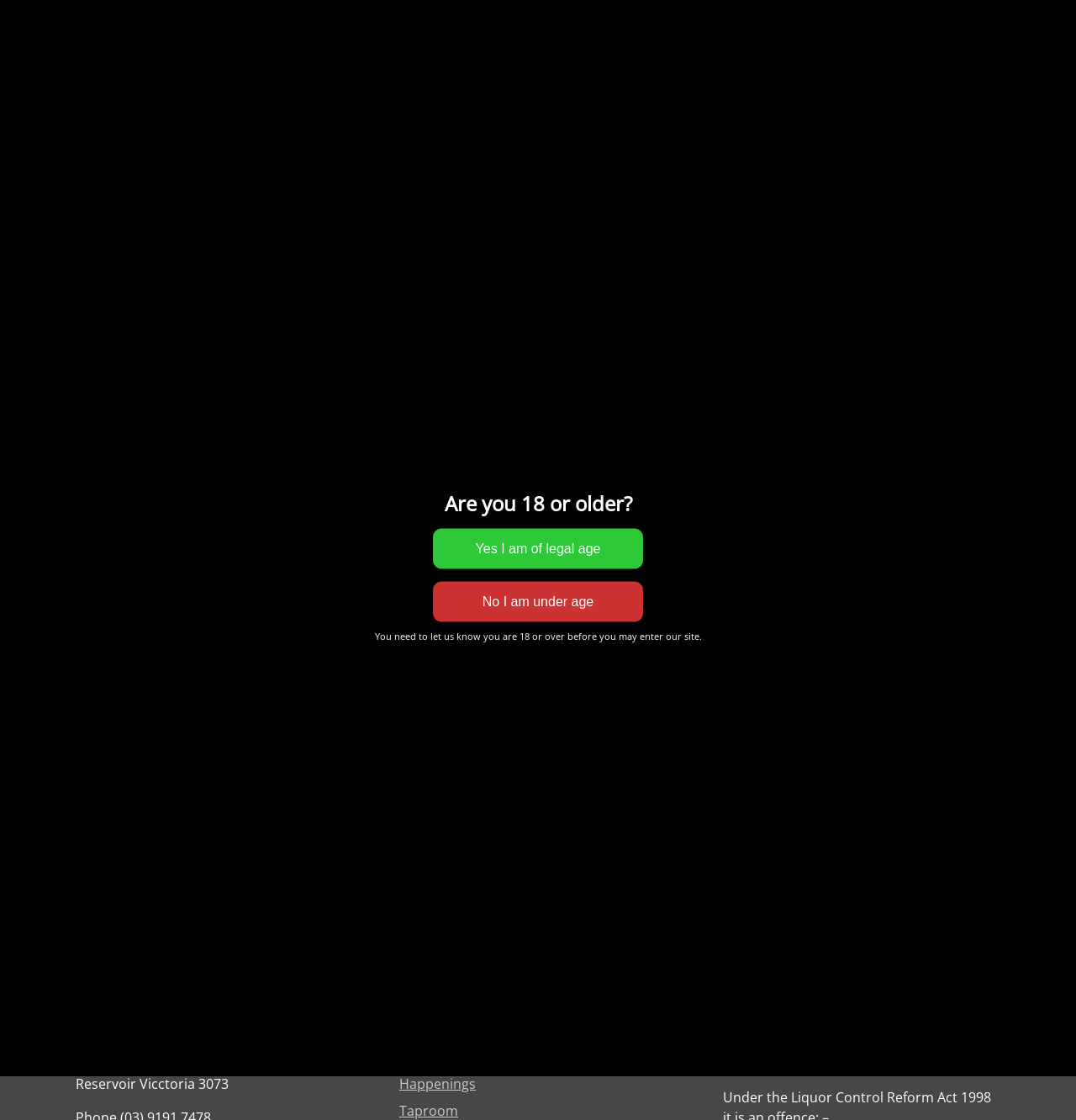Identify and provide the text of the main header on the webpage.

Steam Jacket Brewing